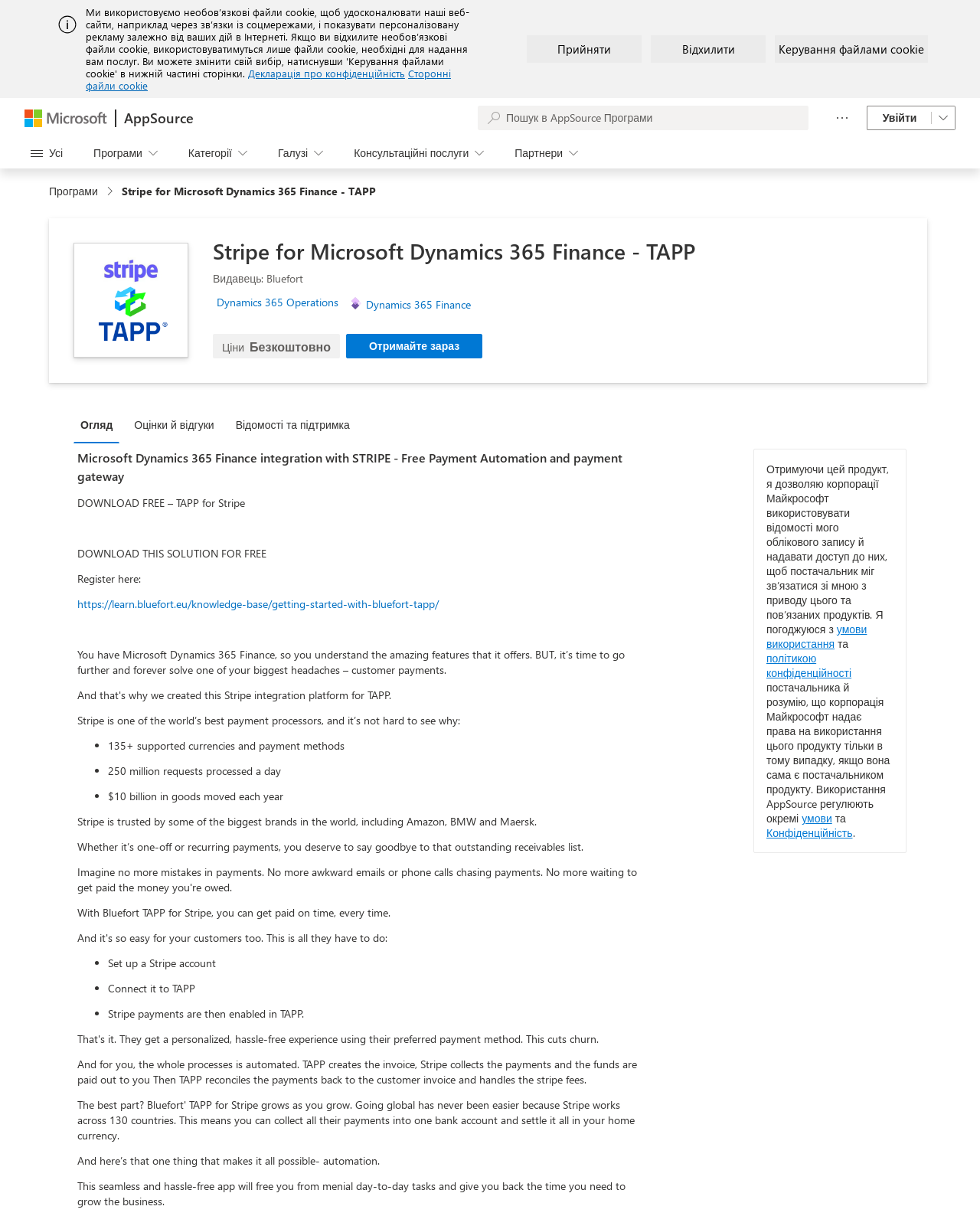Locate the bounding box coordinates of the clickable part needed for the task: "Go to the Homepage".

None